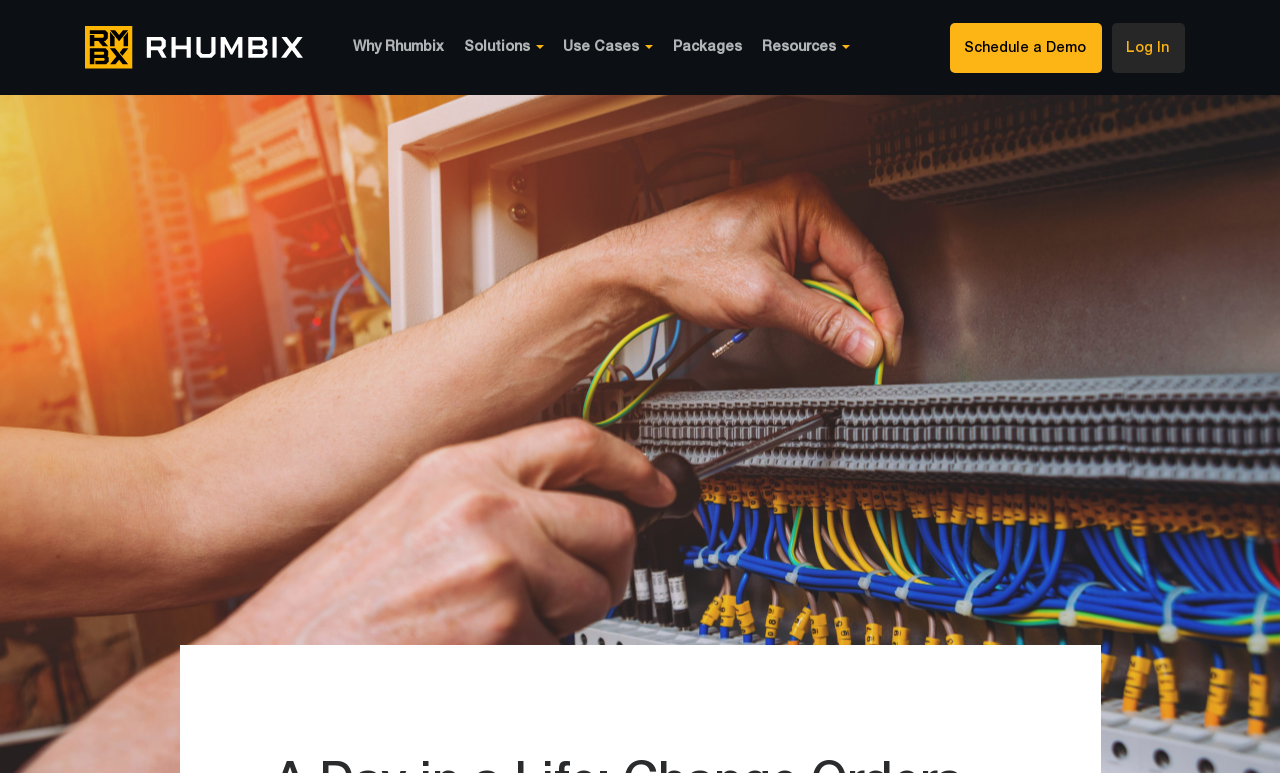What is the last link on the top navigation bar?
Answer briefly with a single word or phrase based on the image.

Log In